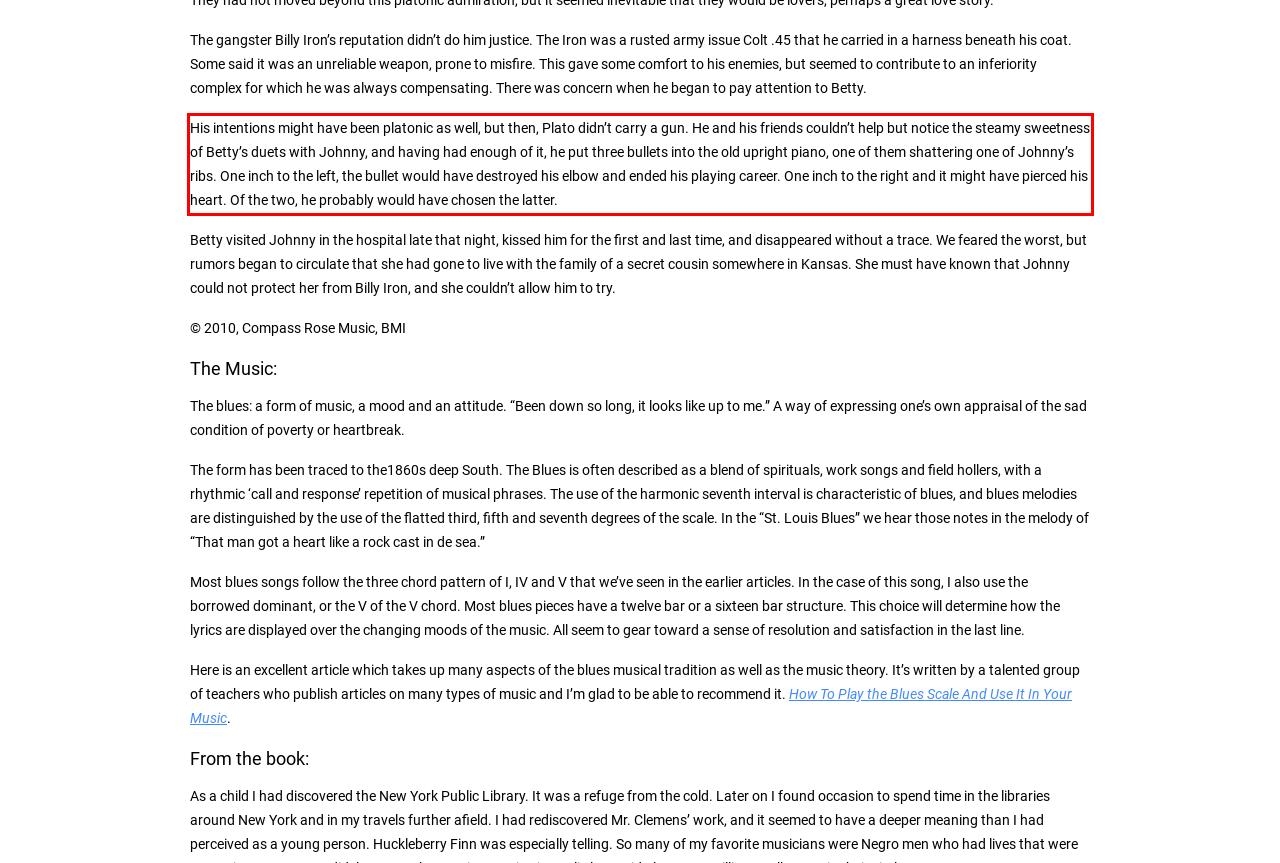Using the provided webpage screenshot, recognize the text content in the area marked by the red bounding box.

His intentions might have been platonic as well, but then, Plato didn’t carry a gun. He and his friends couldn’t help but notice the steamy sweetness of Betty’s duets with Johnny, and having had enough of it, he put three bullets into the old upright piano, one of them shattering one of Johnny’s ribs. One inch to the left, the bullet would have destroyed his elbow and ended his playing career. One inch to the right and it might have pierced his heart. Of the two, he probably would have chosen the latter.